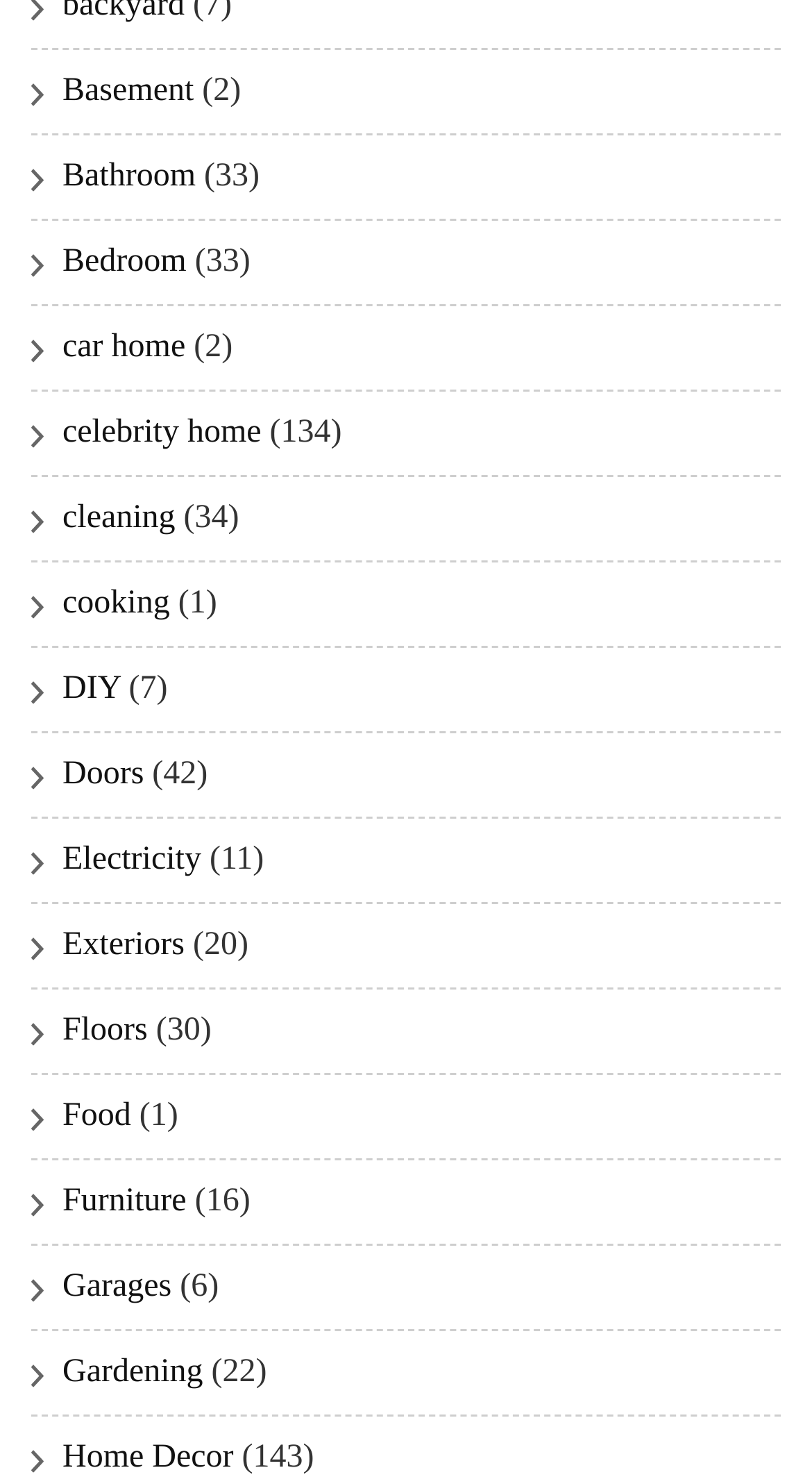Provide a one-word or short-phrase response to the question:
What is the category with the highest number of items?

Home Decor